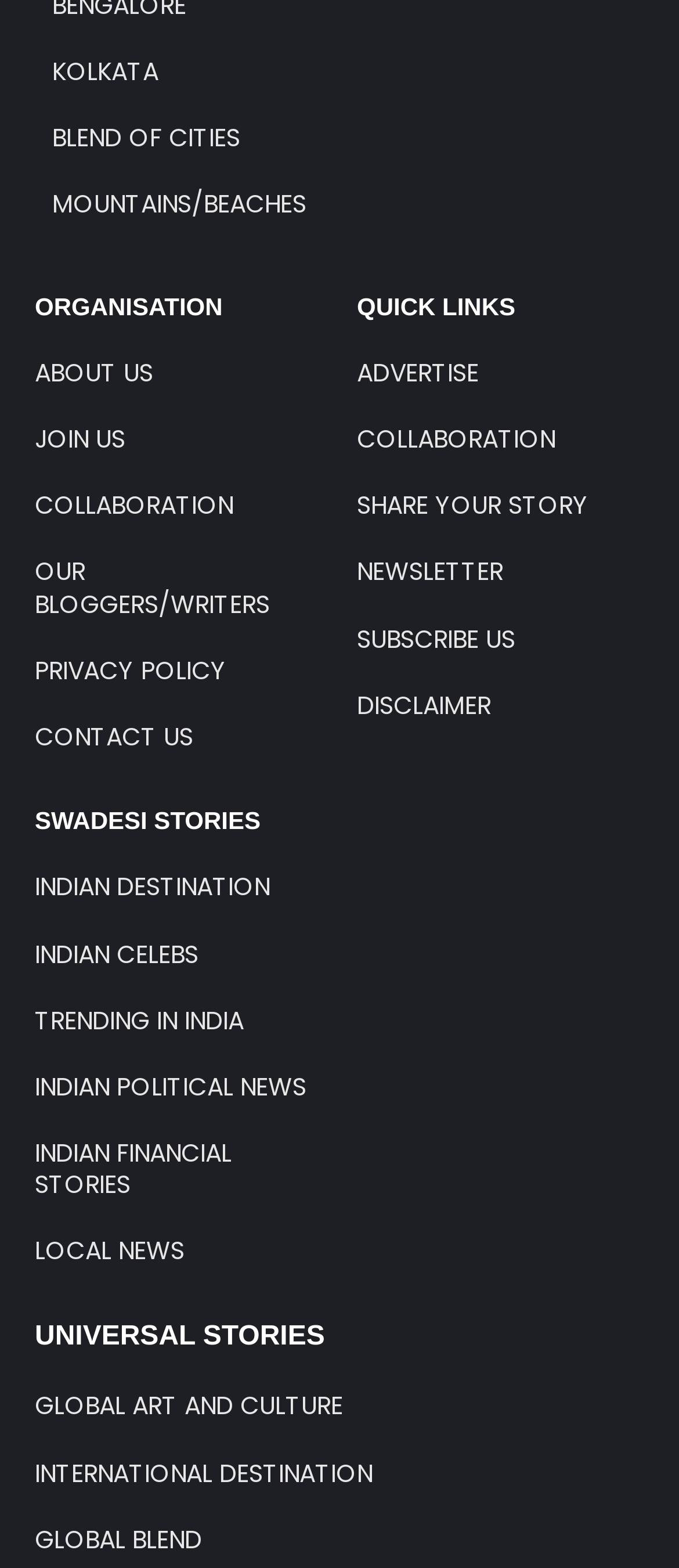Give the bounding box coordinates for the element described as: "GLOBAL ART AND CULTURE".

[0.051, 0.886, 0.505, 0.908]